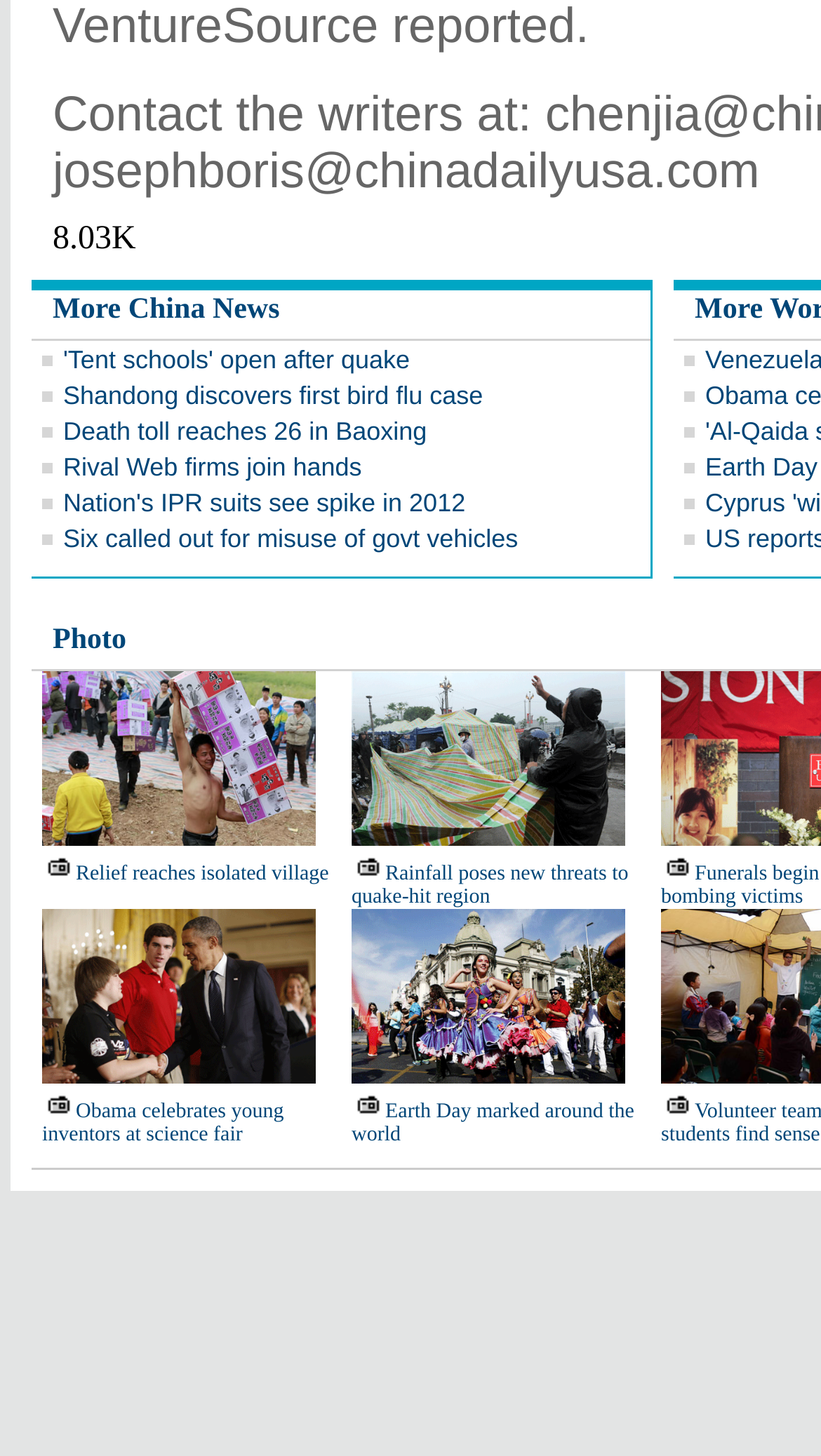Given the element description "Photo", identify the bounding box of the corresponding UI element.

[0.064, 0.429, 0.154, 0.451]